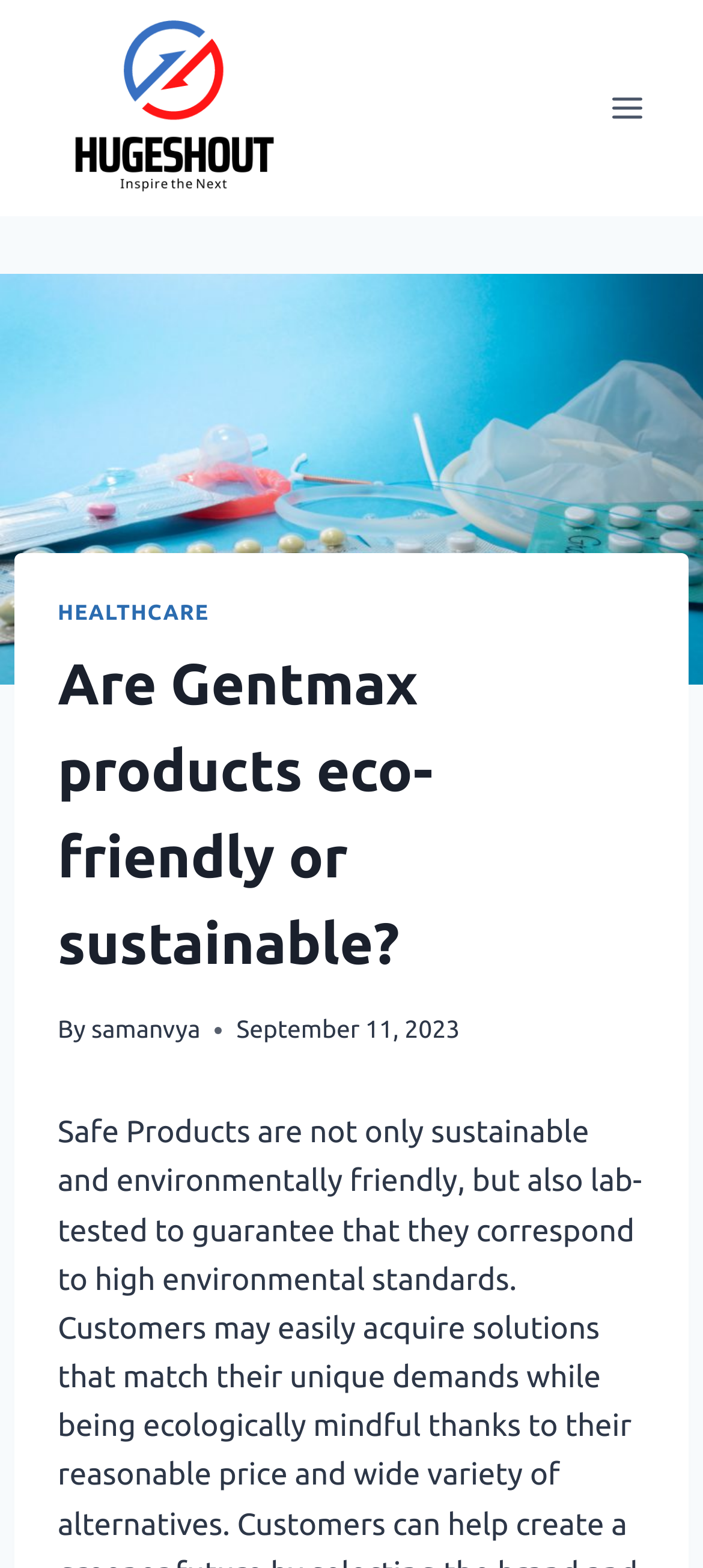When was the article published?
Provide a one-word or short-phrase answer based on the image.

September 11, 2023